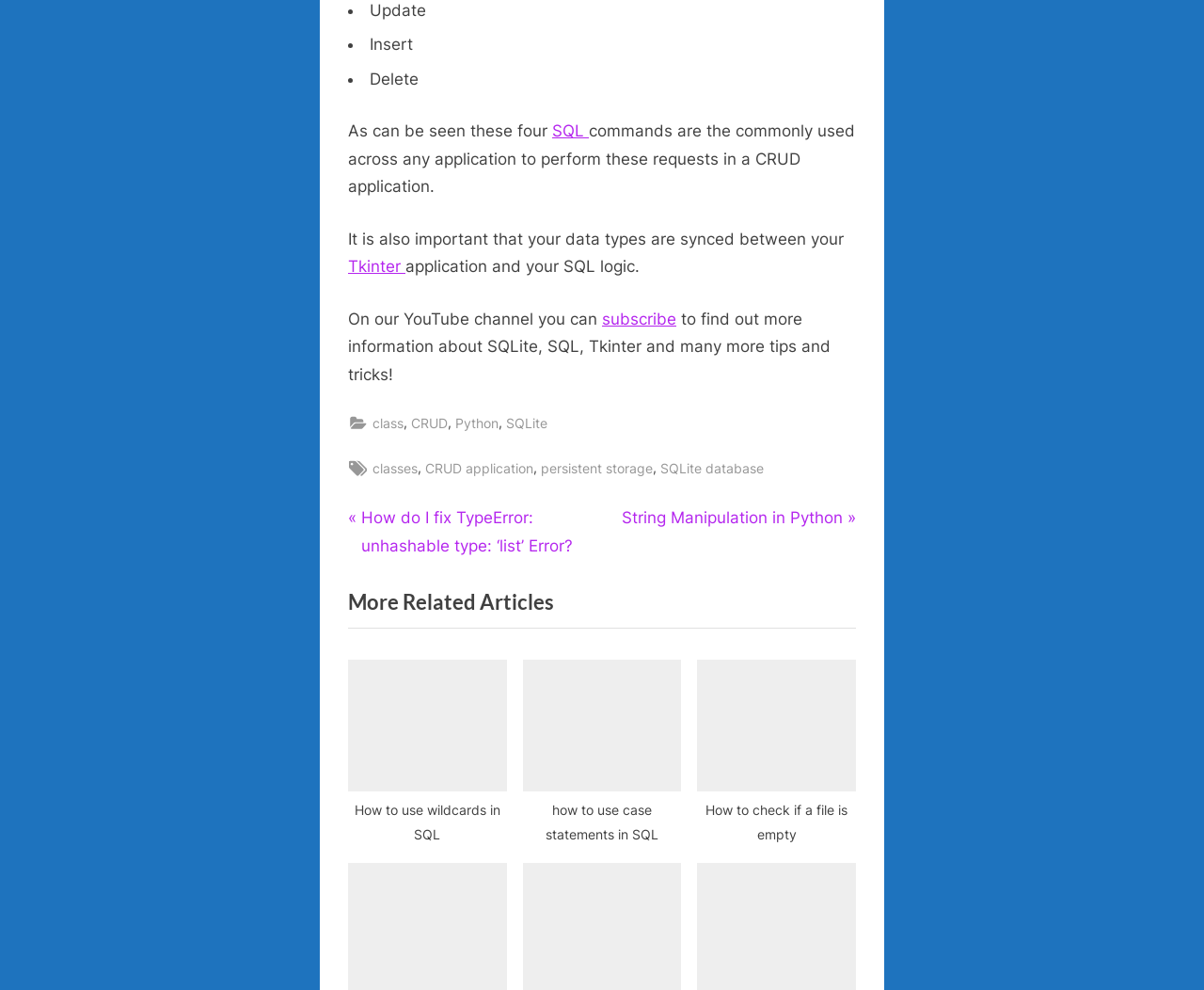Using the elements shown in the image, answer the question comprehensively: What is the purpose of CRUD application?

The text 'As can be seen these four SQL commands are the commonly used across any application to perform these requests in a CRUD application.' implies that the purpose of a CRUD application is to perform requests.